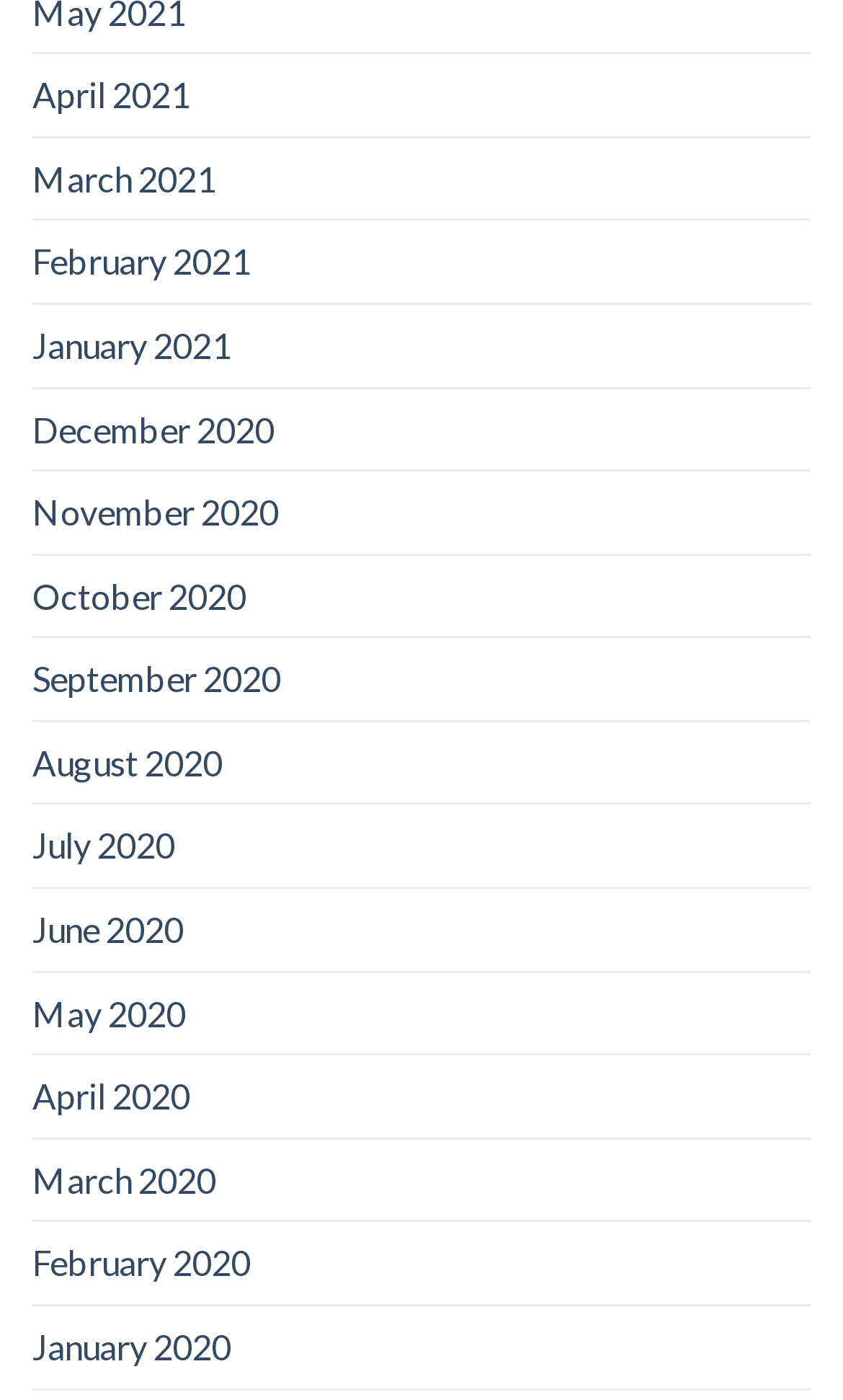Find the bounding box coordinates of the element's region that should be clicked in order to follow the given instruction: "View article". The coordinates should consist of four float numbers between 0 and 1, i.e., [left, top, right, bottom].

None